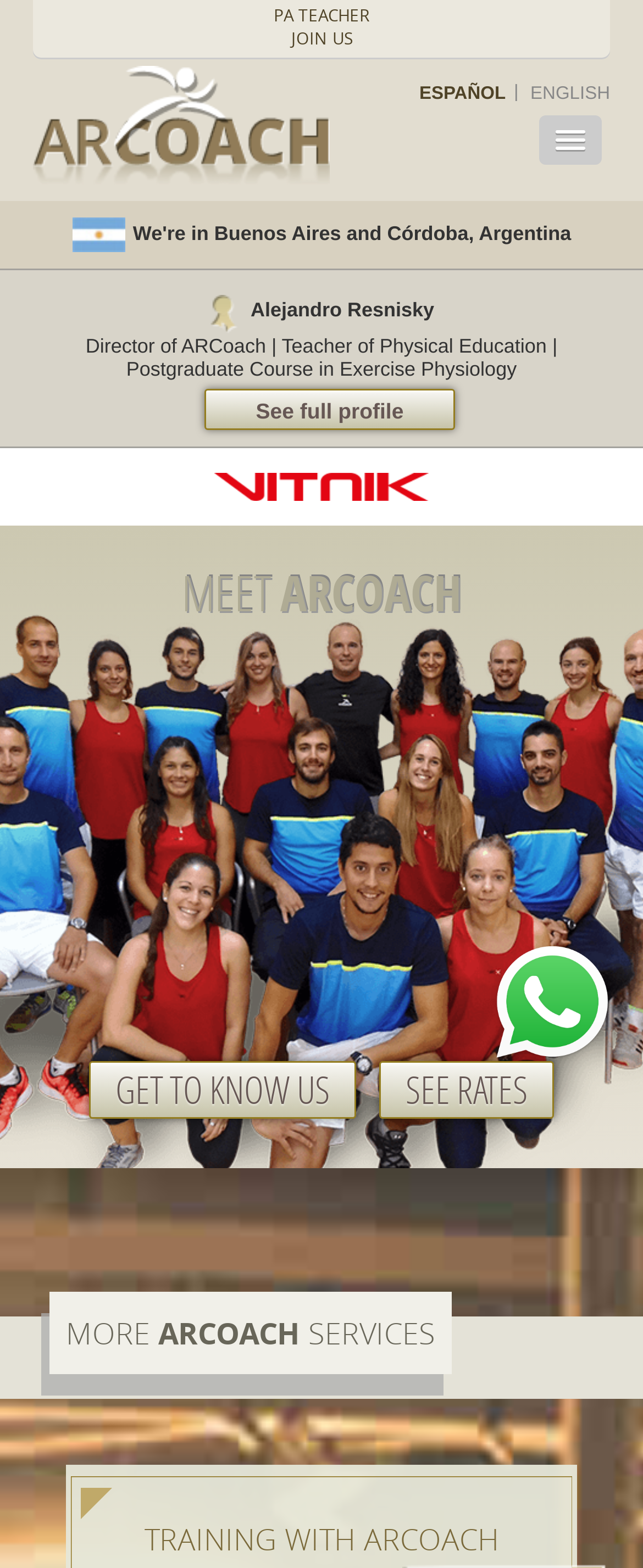How many services are mentioned?
Examine the image and give a concise answer in one word or a short phrase.

2